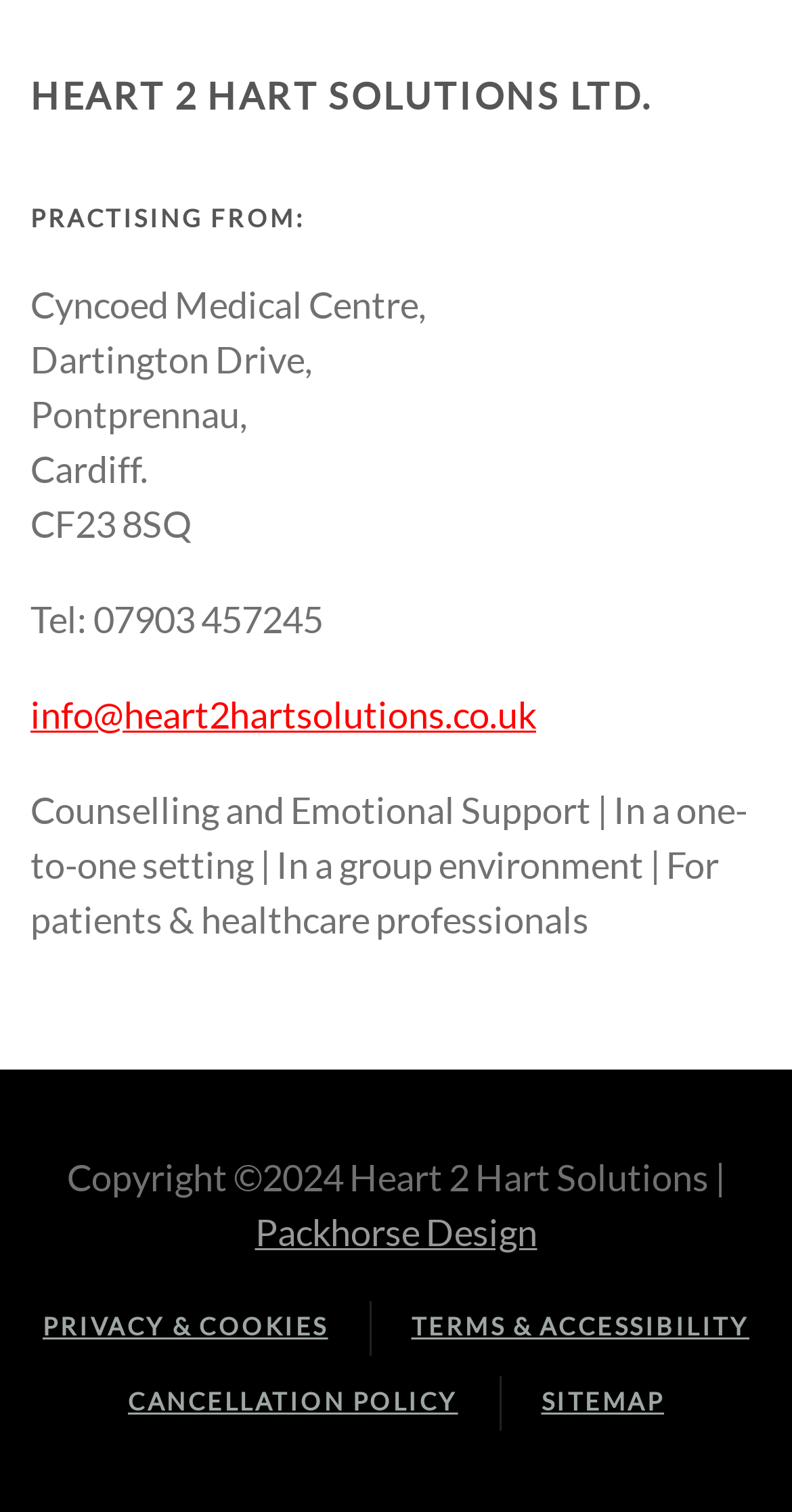Please look at the image and answer the question with a detailed explanation: What is the address of the company?

The address is obtained from the series of StaticText elements that provide the address details, including the medical centre, street, area, city, and postcode.